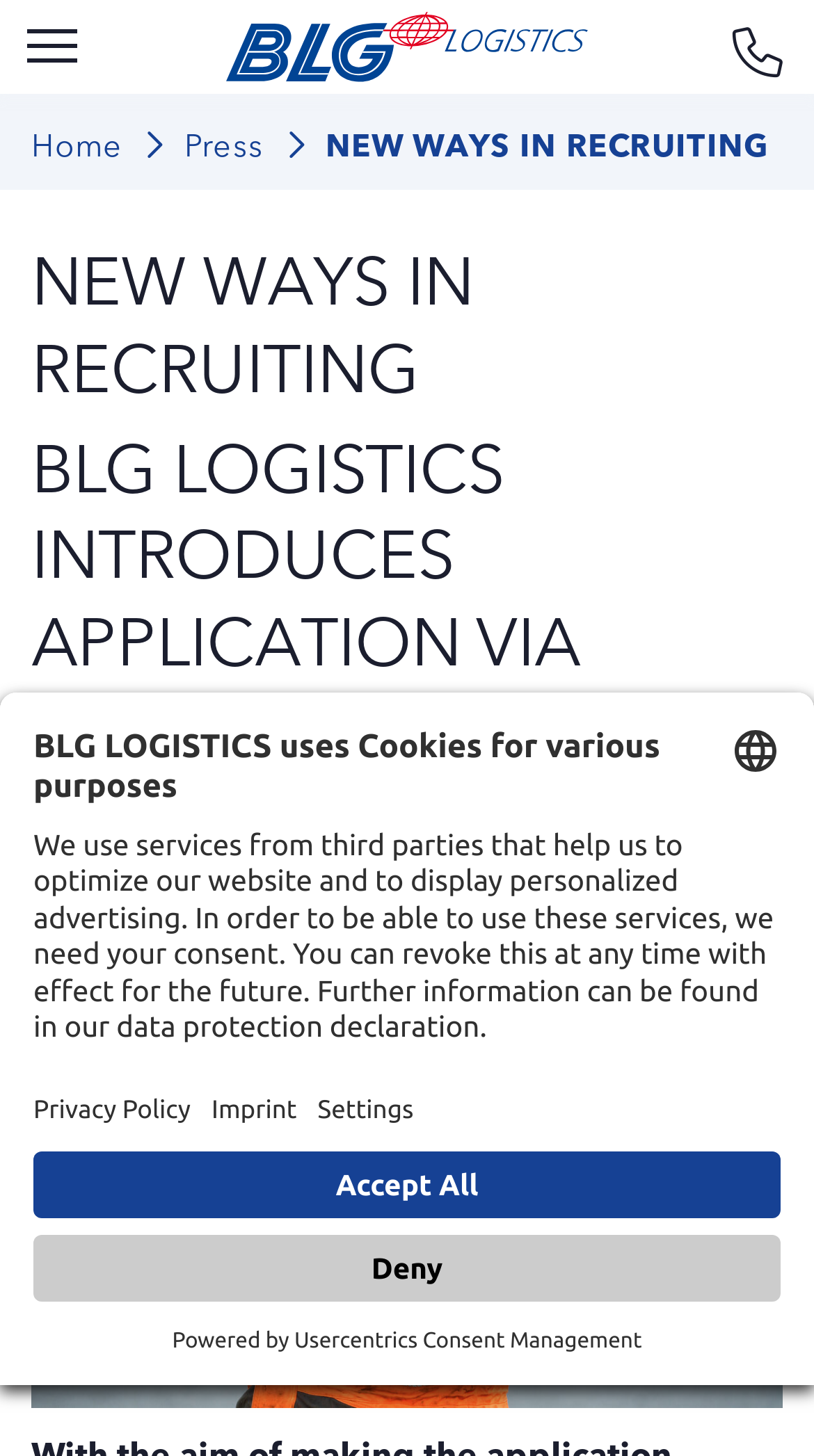Can you find the bounding box coordinates of the area I should click to execute the following instruction: "Open privacy settings"?

[0.0, 0.854, 0.113, 0.917]